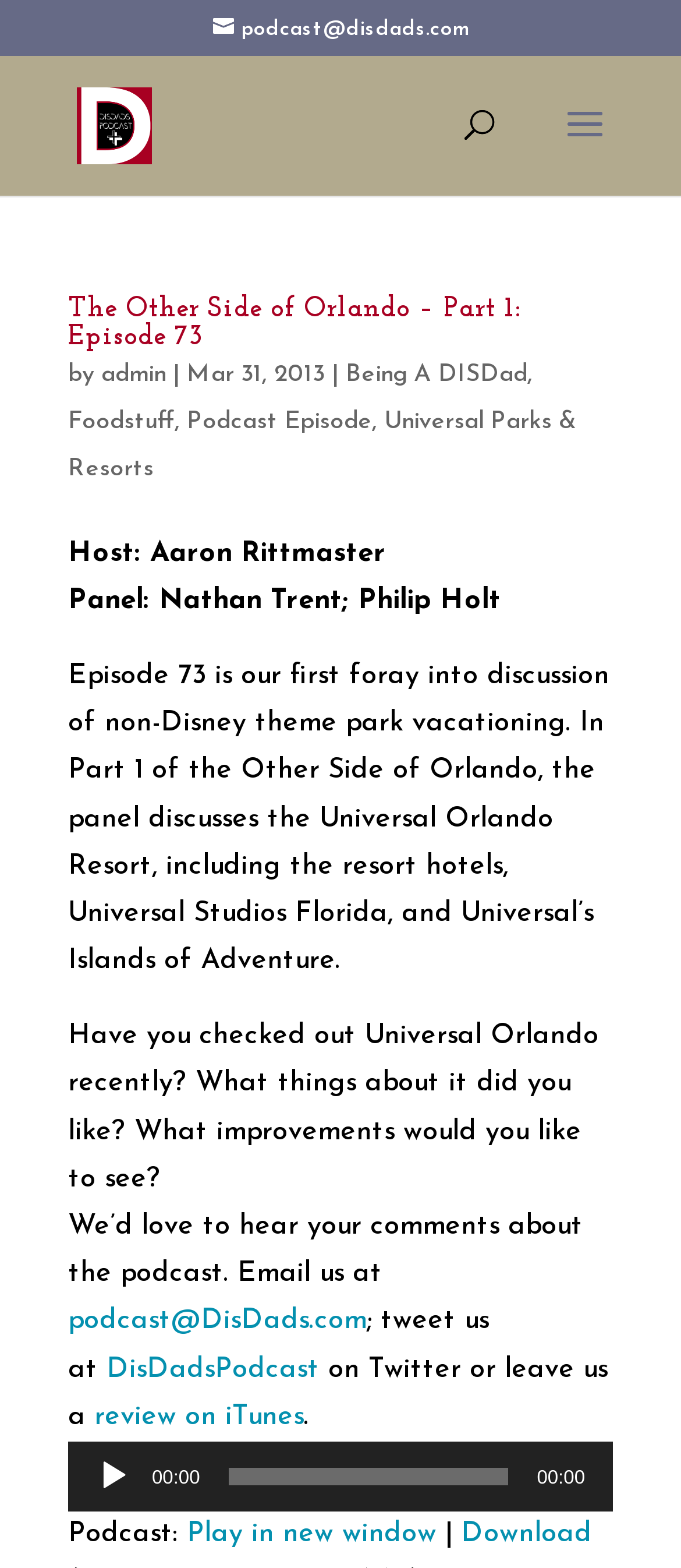Describe in detail what you see on the webpage.

The webpage is about the Wizarding World of Harry Potter and is part of the DISDads website. At the top, there is a link to a podcast email address and a link to the DISDads website, accompanied by a small image of the DISDads logo. Below this, there is a search bar with a search box and a search button.

The main content of the page is a podcast episode titled "The Other Side of Orlando – Part 1: Episode 73". The episode is described as a discussion about non-Disney theme park vacationing, specifically the Universal Orlando Resort. The description mentions the resort hotels, Universal Studios Florida, and Universal’s Islands of Adventure.

Below the episode title, there is information about the episode, including the author, date, and categories. There are also links to related topics, such as "Being A DISDad", "Foodstuff", "Podcast Episode", and "Universal Parks & Resorts".

On the right side of the page, there is a long list of page numbers, ranging from 1 to 676, which appears to be a pagination system for the website.

At the bottom of the page, there is an audio player with a play button, a timer, and a time slider. The audio player is accompanied by text that says "Podcast:" and links to play the podcast in a new window or download it.

Throughout the page, there are various links and buttons that allow users to interact with the content, such as commenting on the podcast, tweeting about it, or leaving a review on iTunes.